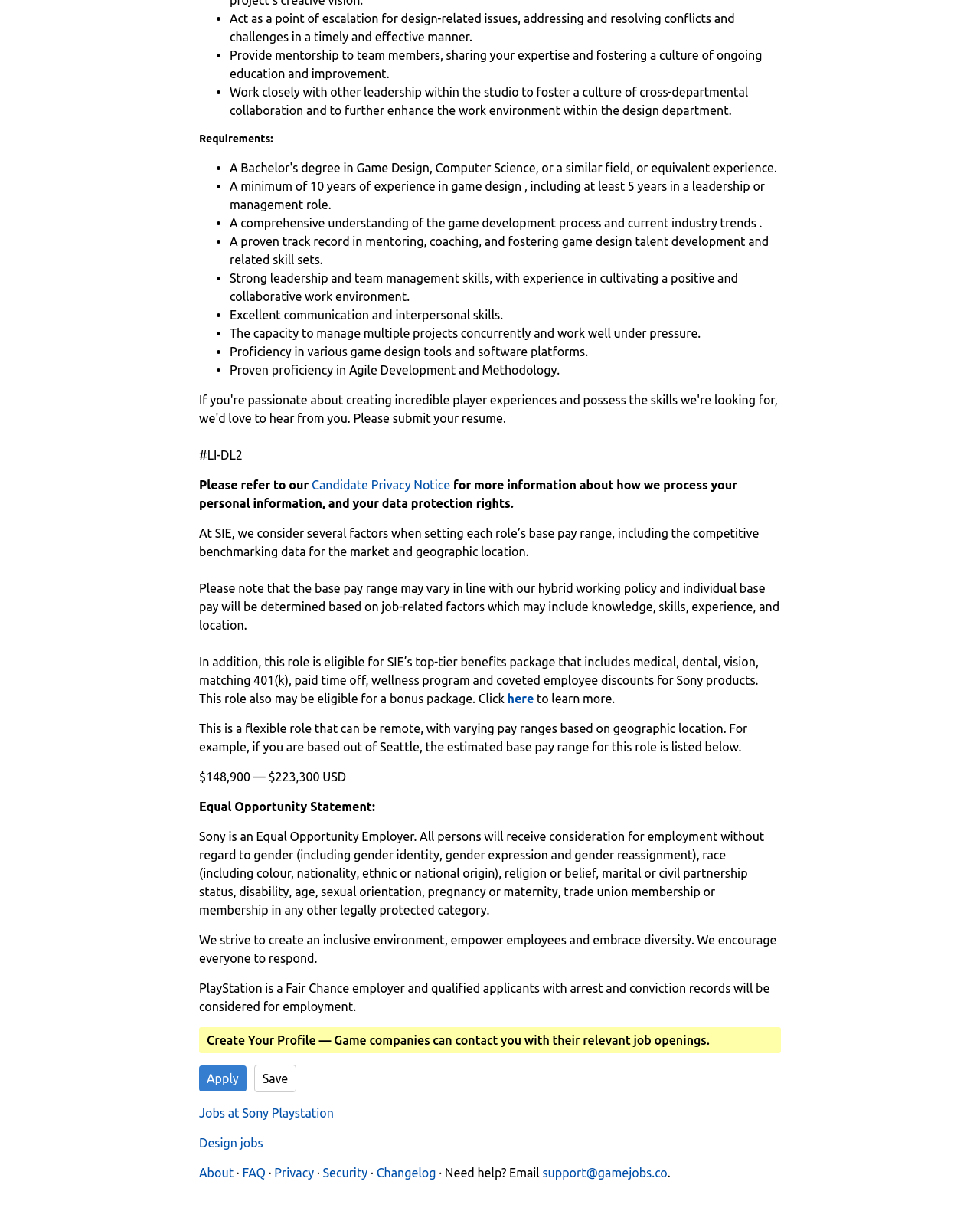Please give the bounding box coordinates of the area that should be clicked to fulfill the following instruction: "Apply for the job". The coordinates should be in the format of four float numbers from 0 to 1, i.e., [left, top, right, bottom].

[0.203, 0.87, 0.251, 0.892]